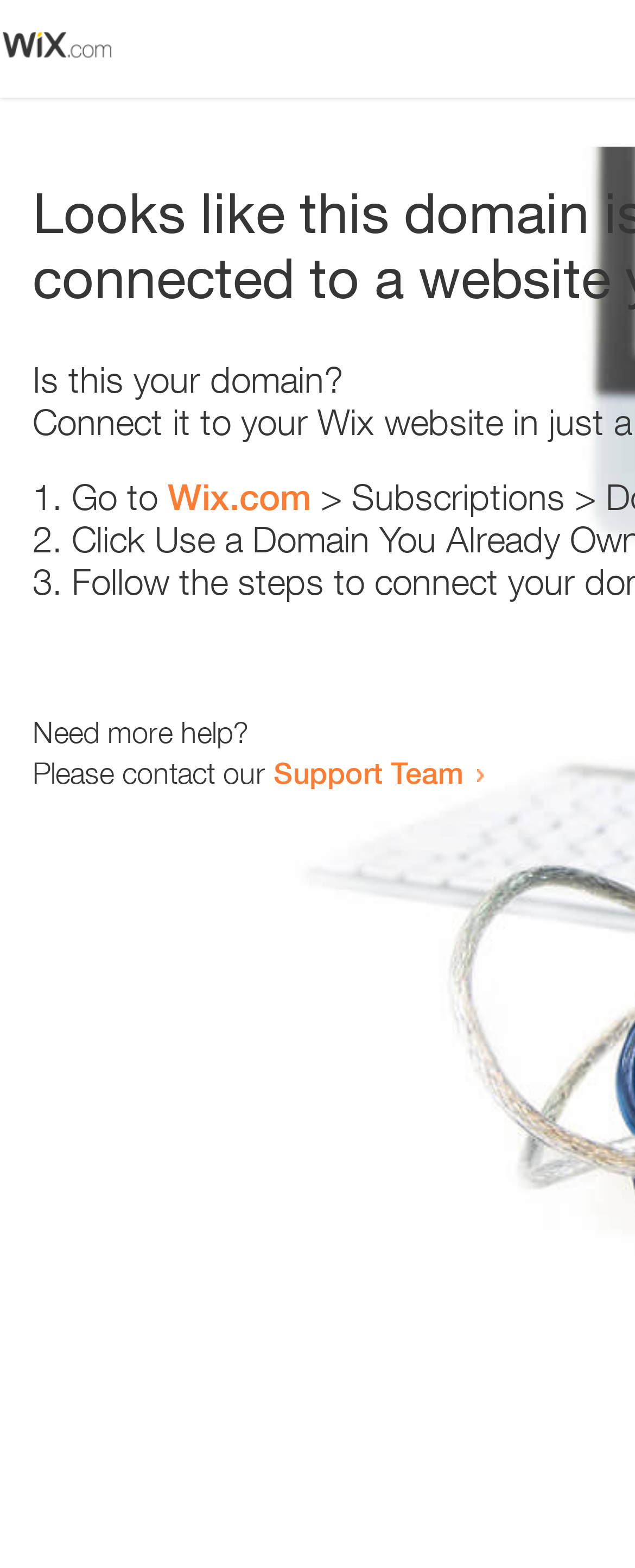Please give a concise answer to this question using a single word or phrase: 
What is the purpose of the 'Support Team' link?

To contact for help